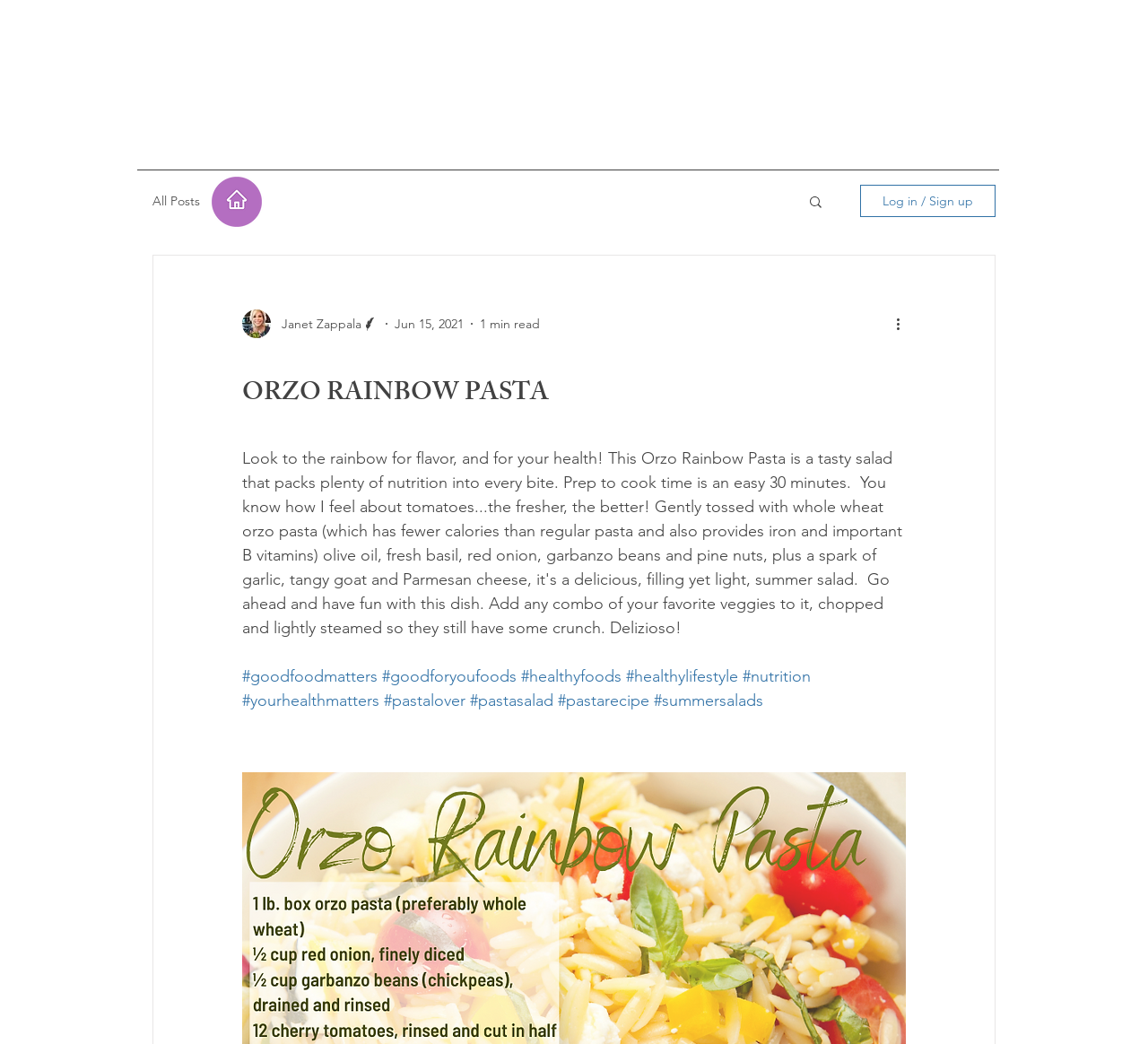How many links are there in the tags section?
Respond to the question with a well-detailed and thorough answer.

The tags section contains 7 links, which are '#goodfoodmatters', '#goodforyoufoods', '#healthyfoods', '#healthylifestyle', '#nutrition', '#pastalover', and '#pastasalad'.